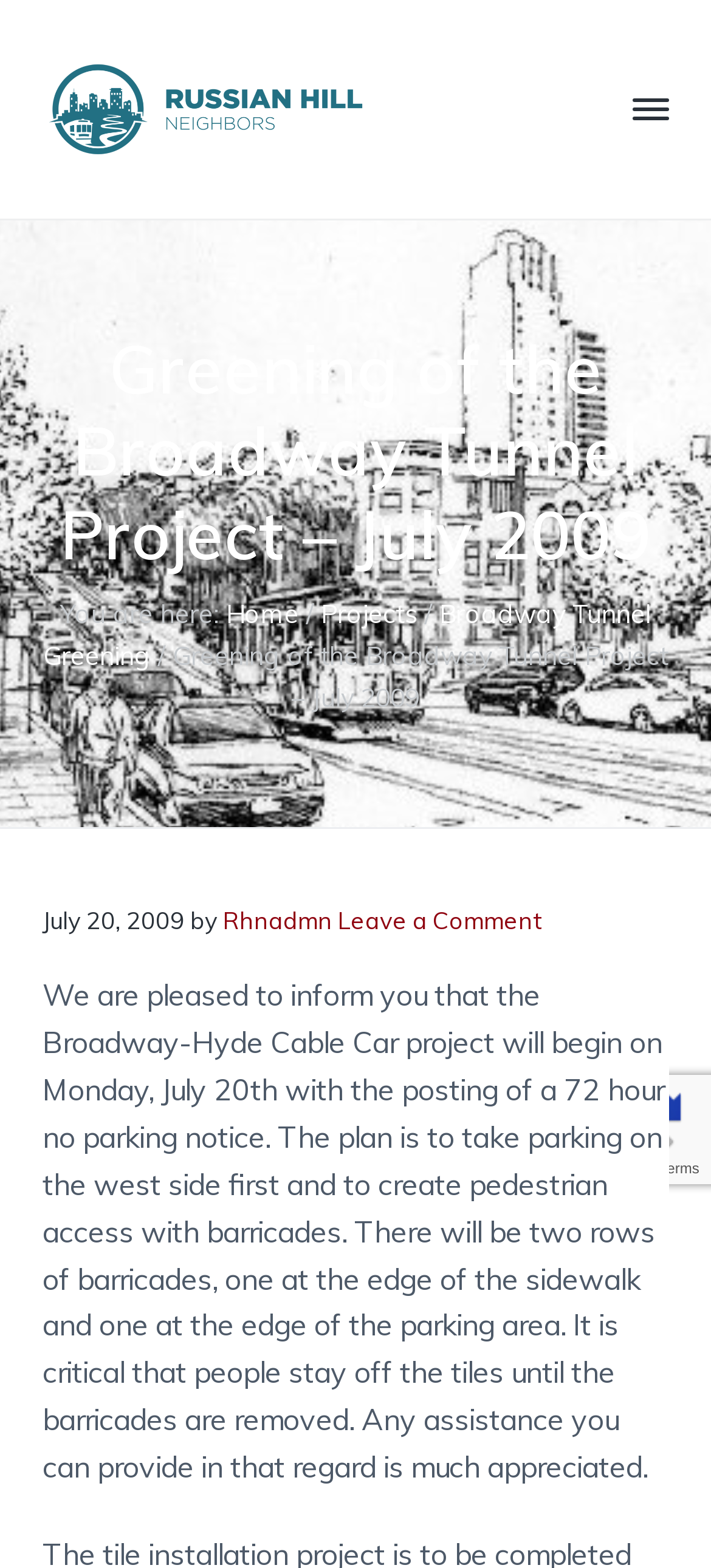Please find the bounding box coordinates for the clickable element needed to perform this instruction: "Click the 'Leave a Comment' link".

[0.475, 0.578, 0.76, 0.596]